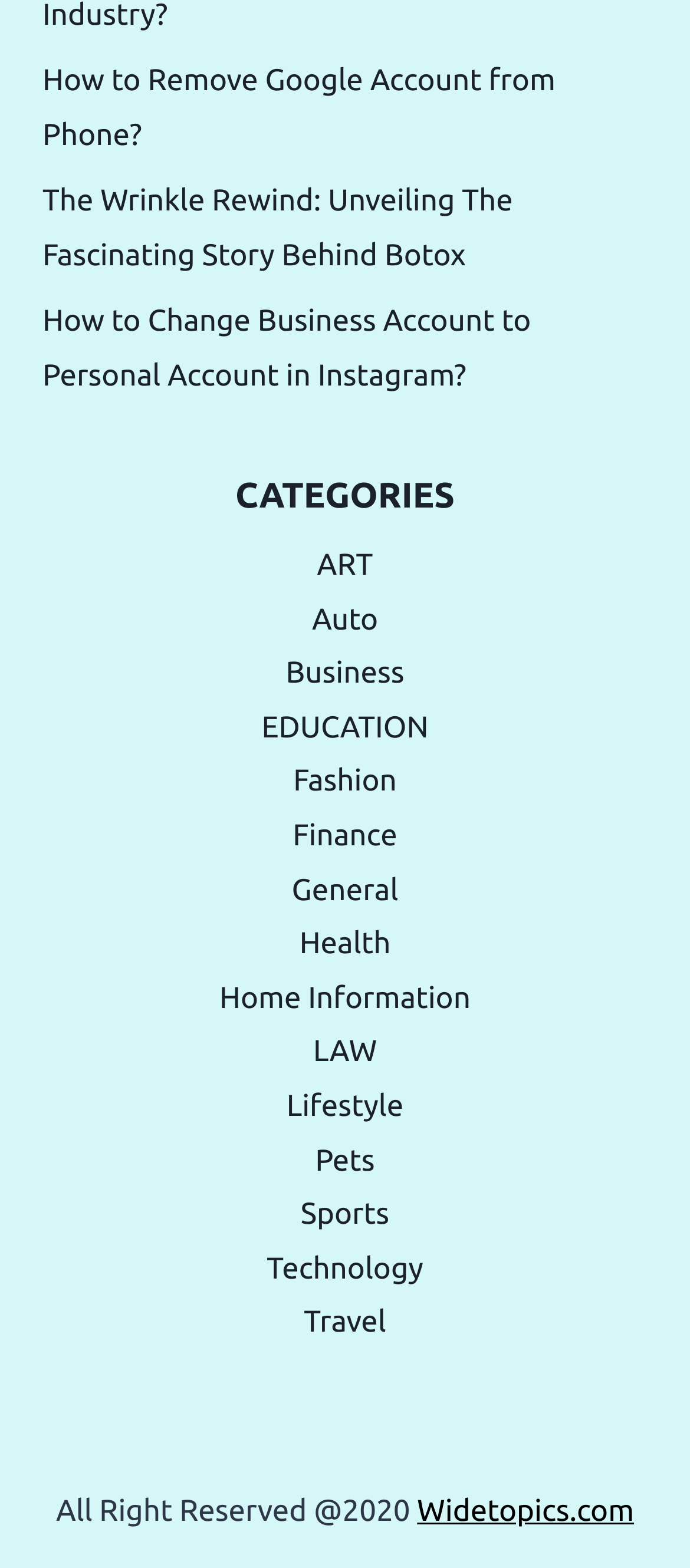Locate the bounding box of the UI element with the following description: "General".

[0.423, 0.557, 0.577, 0.578]